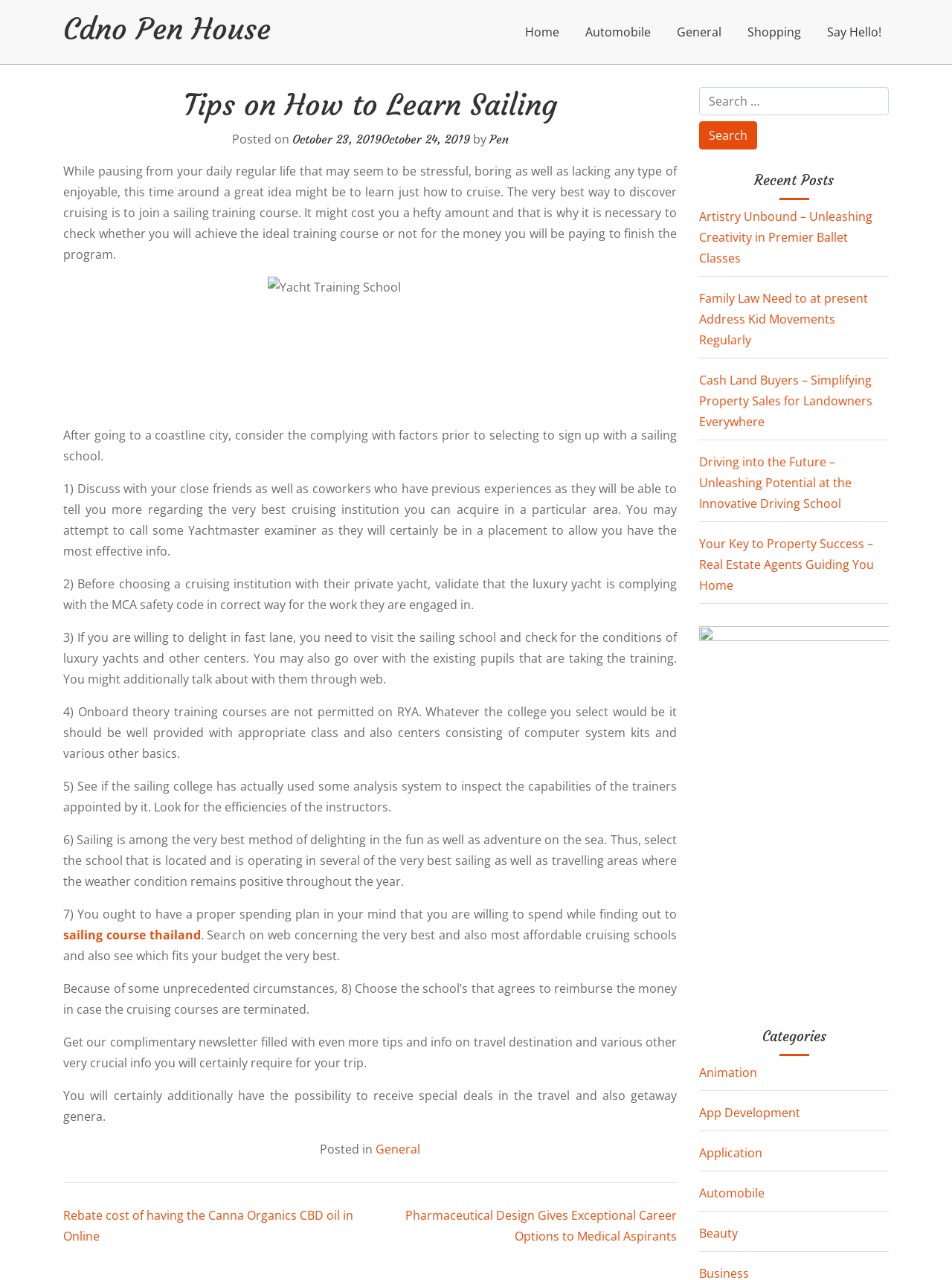Please provide a one-word or phrase answer to the question: 
What is the purpose of the search box?

To search for posts